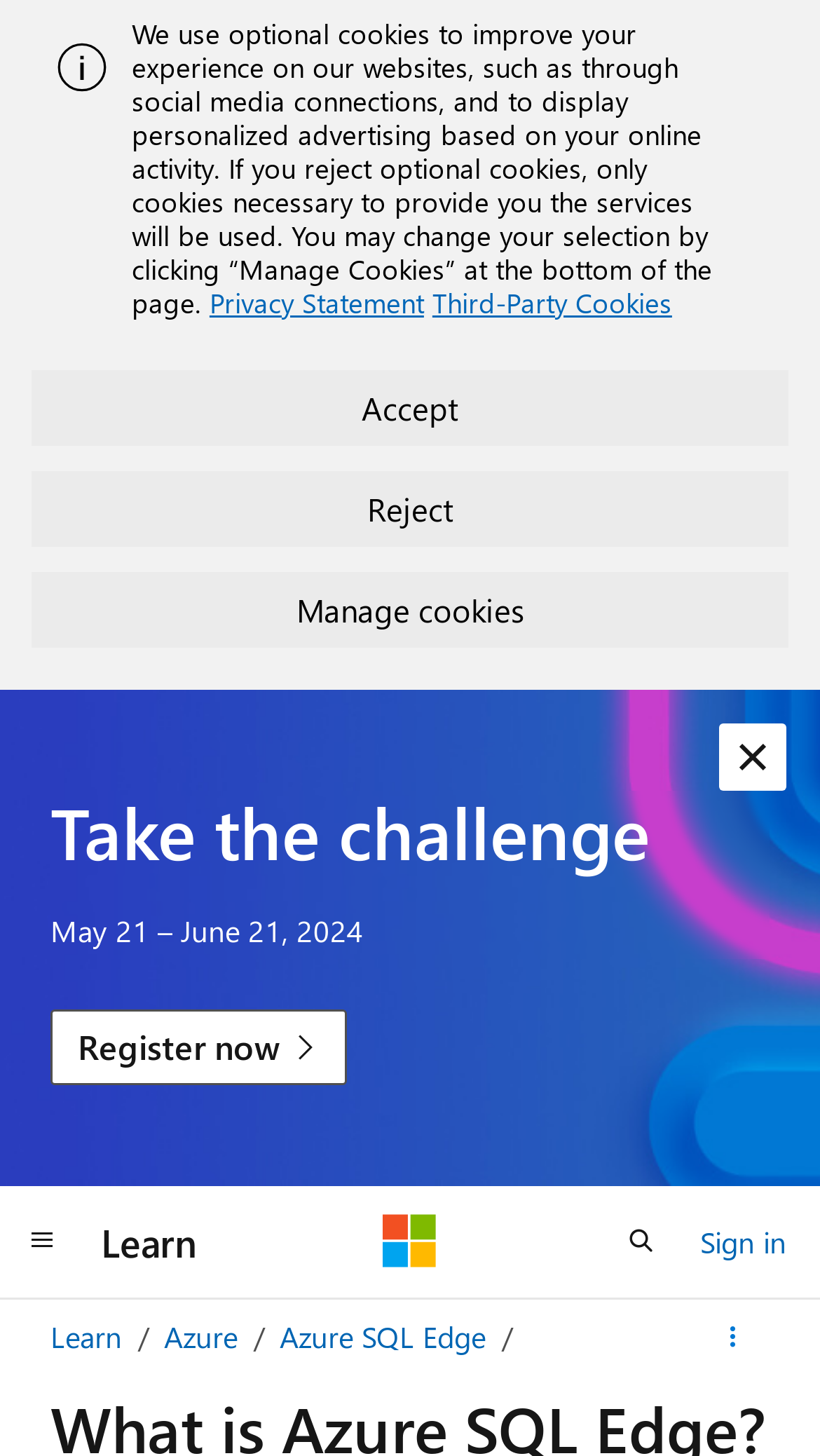Please answer the following question using a single word or phrase: 
What is the function of the 'Global navigation' button?

To navigate globally